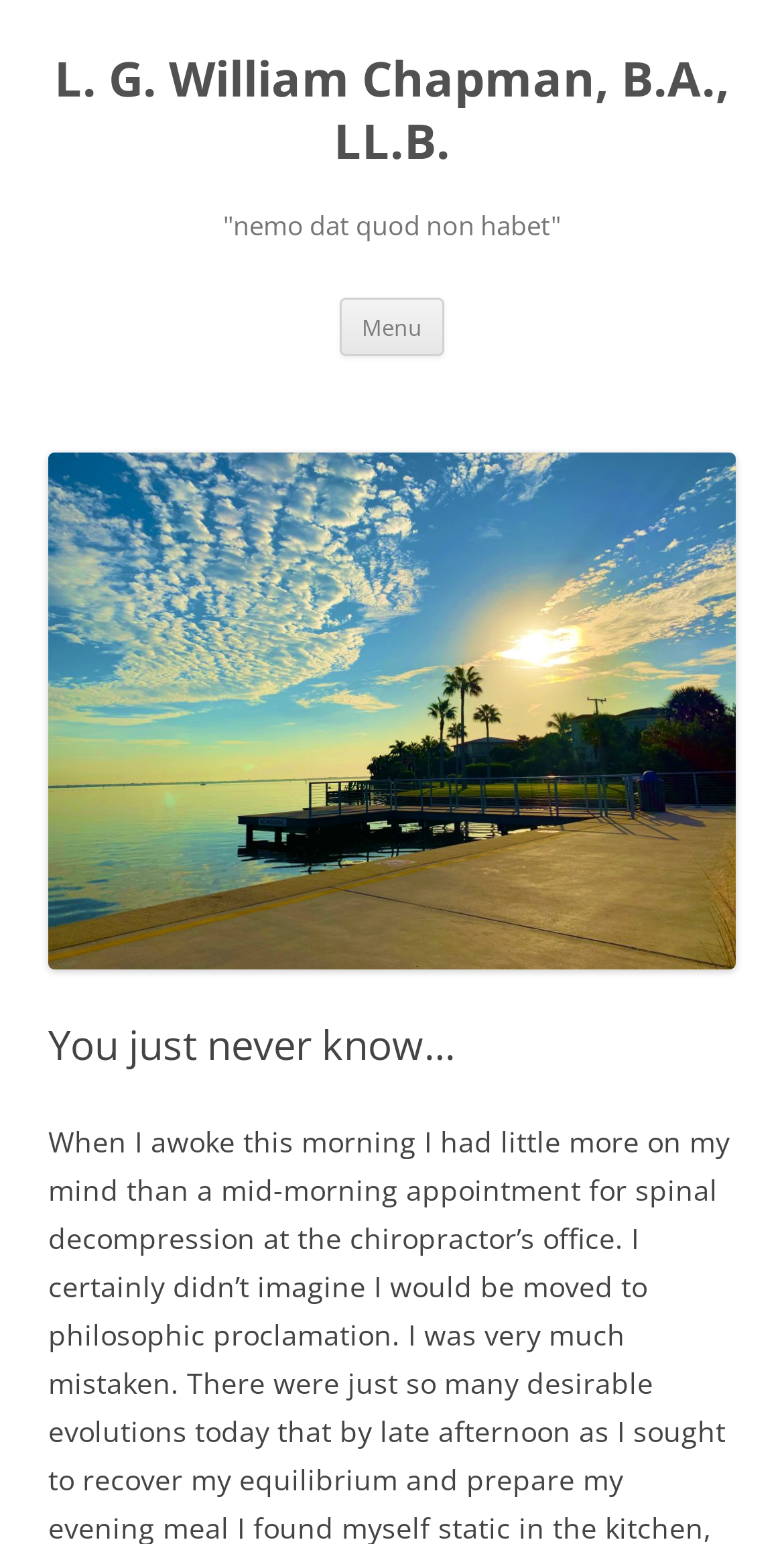Respond to the question below with a single word or phrase: What is the purpose of the 'Menu' button?

To navigate